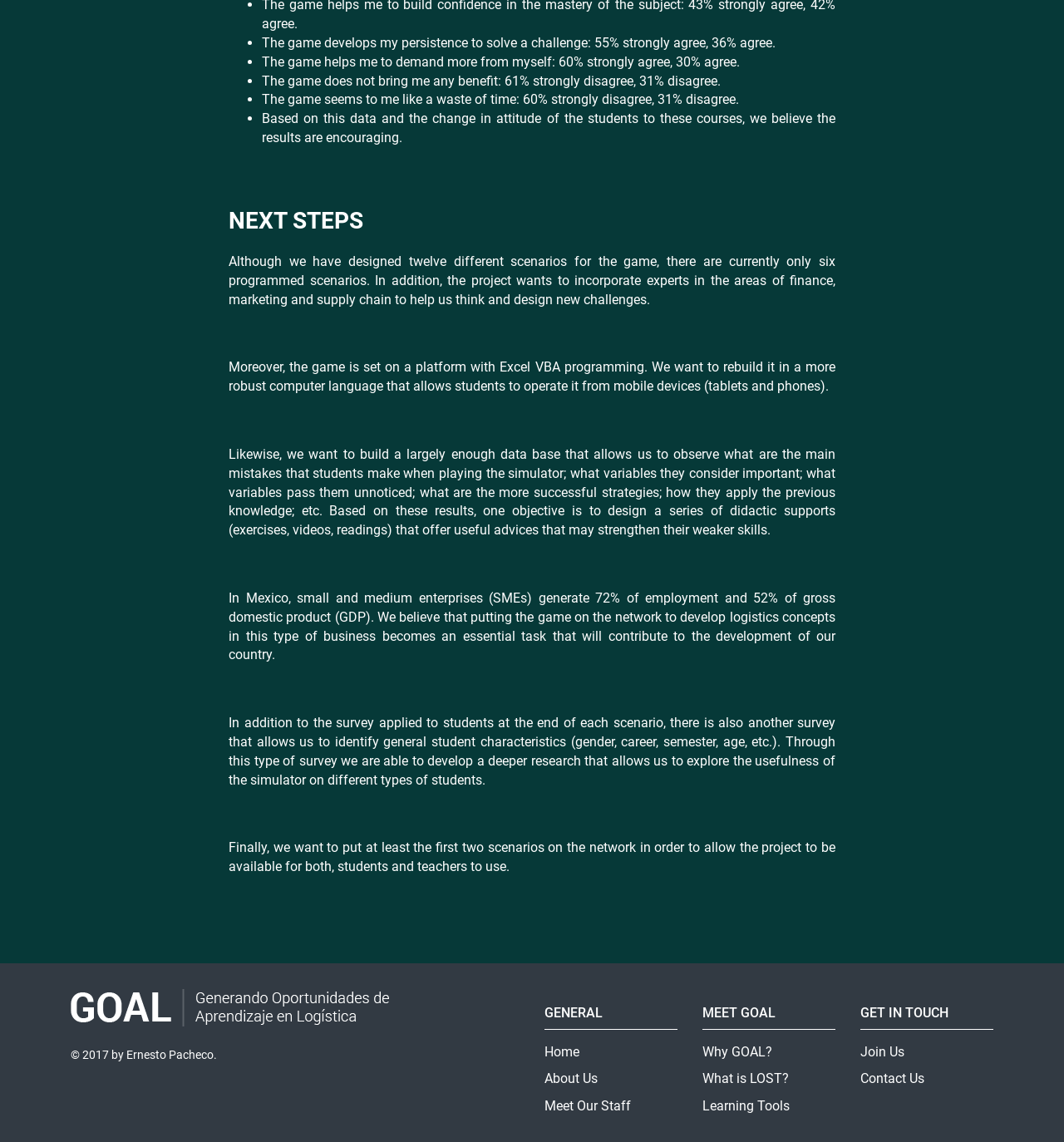Refer to the screenshot and answer the following question in detail:
How many scenarios are currently programmed?

The answer can be found in the text, which states 'Although we have designed twelve different scenarios for the game, there are currently only six programmed scenarios.'